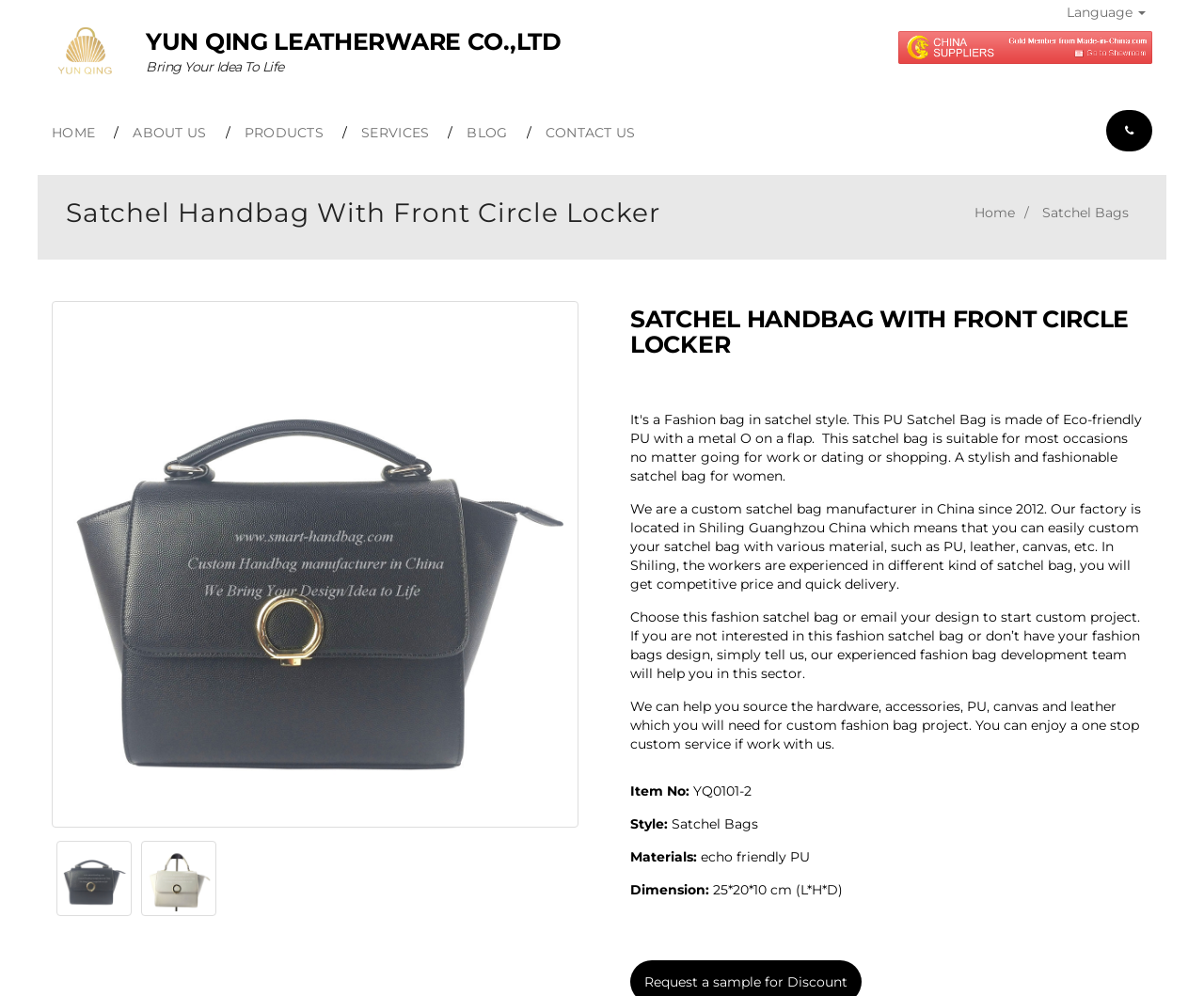What is the name of the company? Analyze the screenshot and reply with just one word or a short phrase.

YUN QING LEATHERWARE CO.,LTD